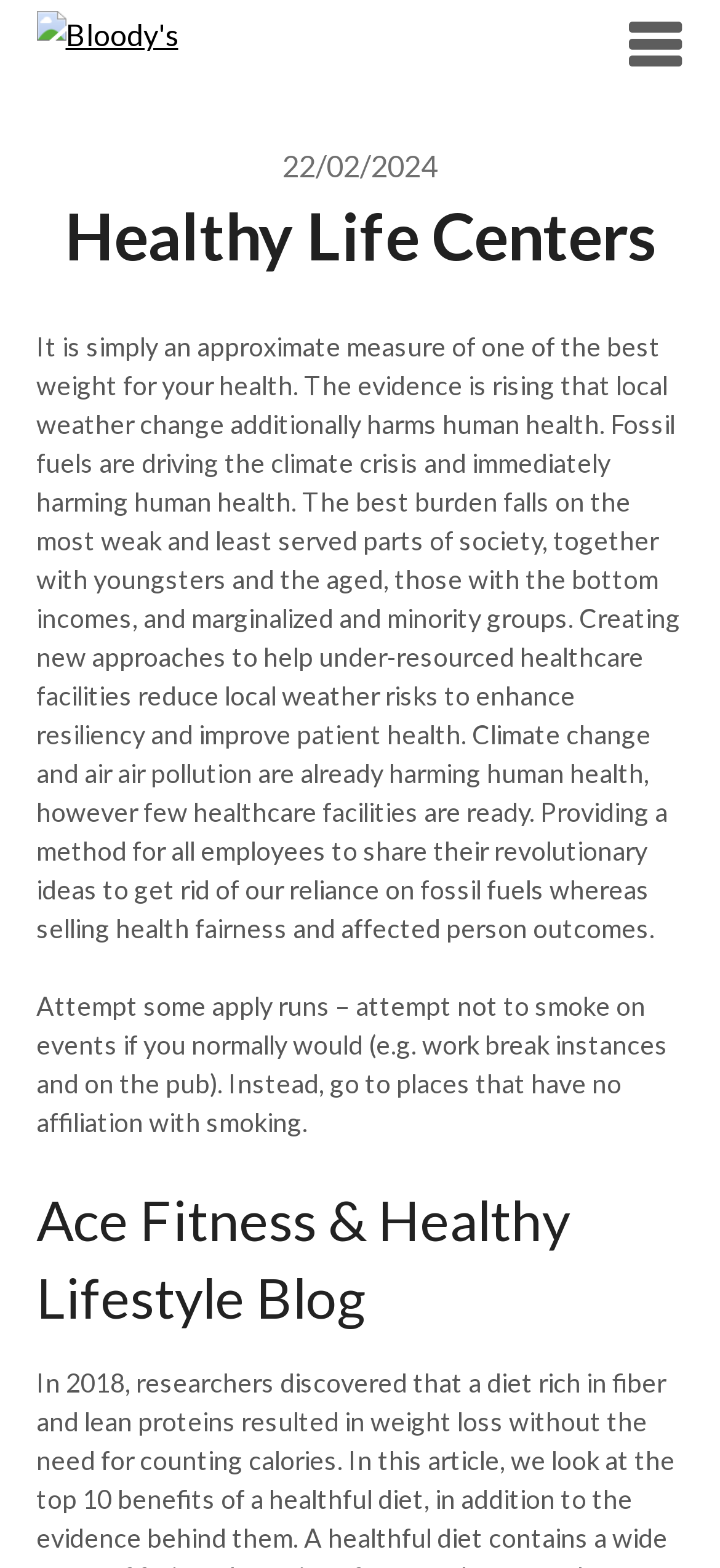Determine the main text heading of the webpage and provide its content.

Healthy Life Centers